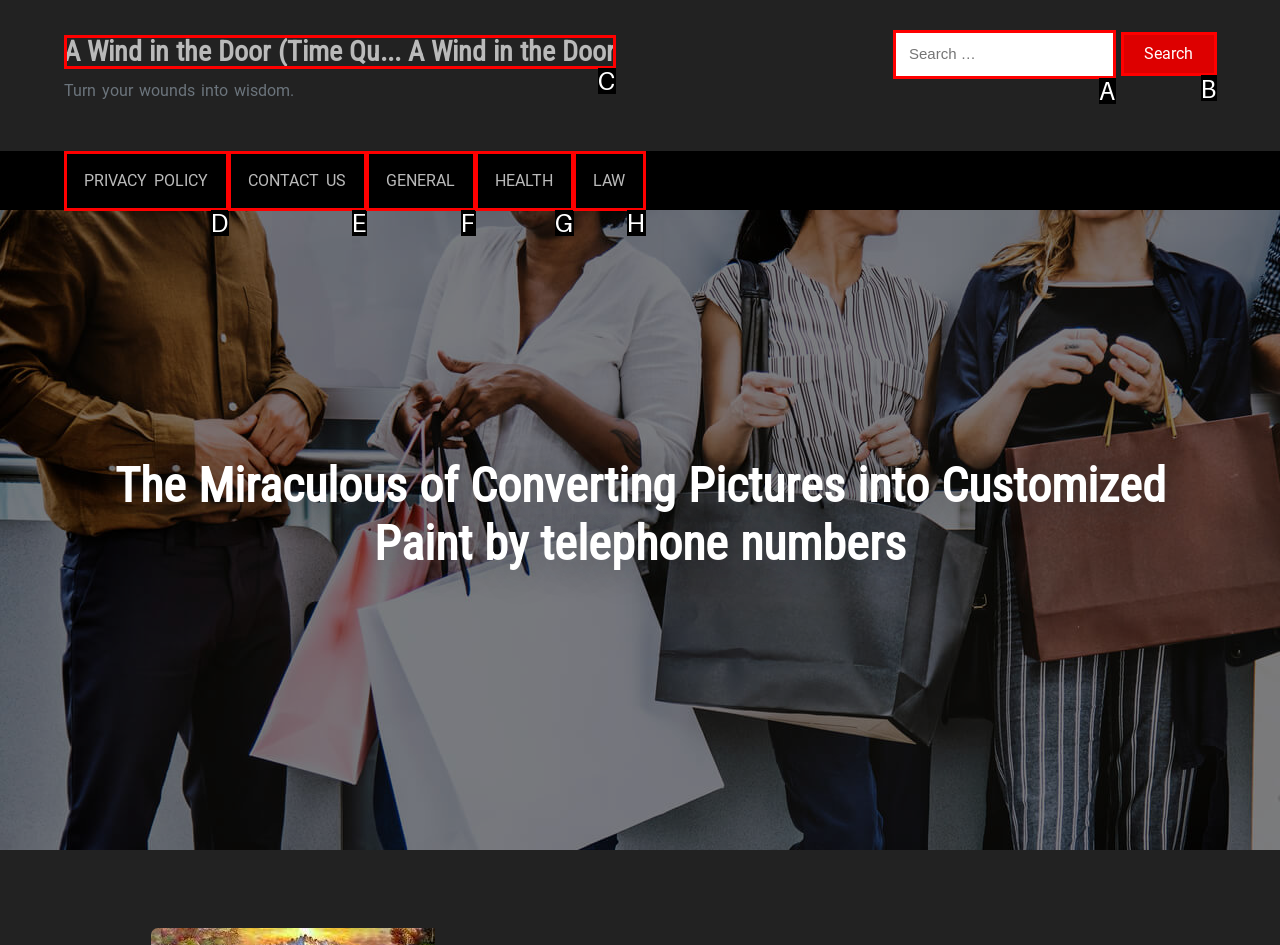Indicate which red-bounded element should be clicked to perform the task: Click on the Search button Answer with the letter of the correct option.

B